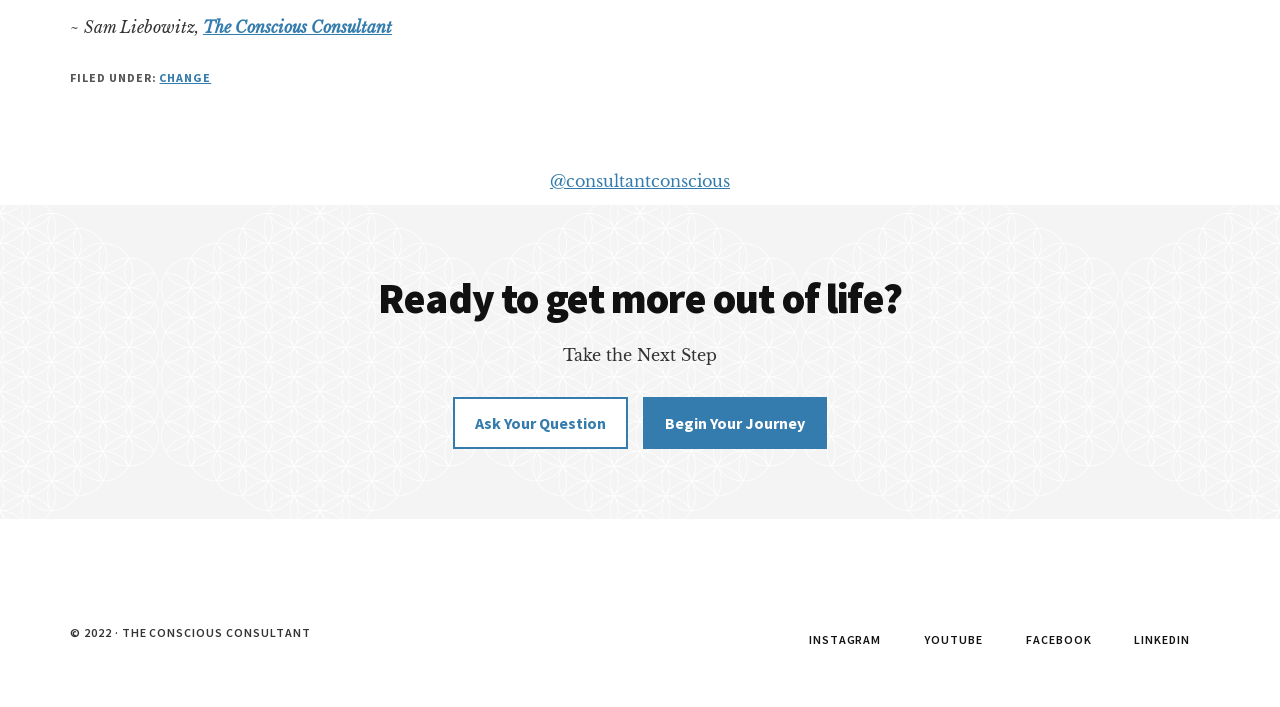Identify the bounding box coordinates of the area you need to click to perform the following instruction: "Visit the company's email".

None